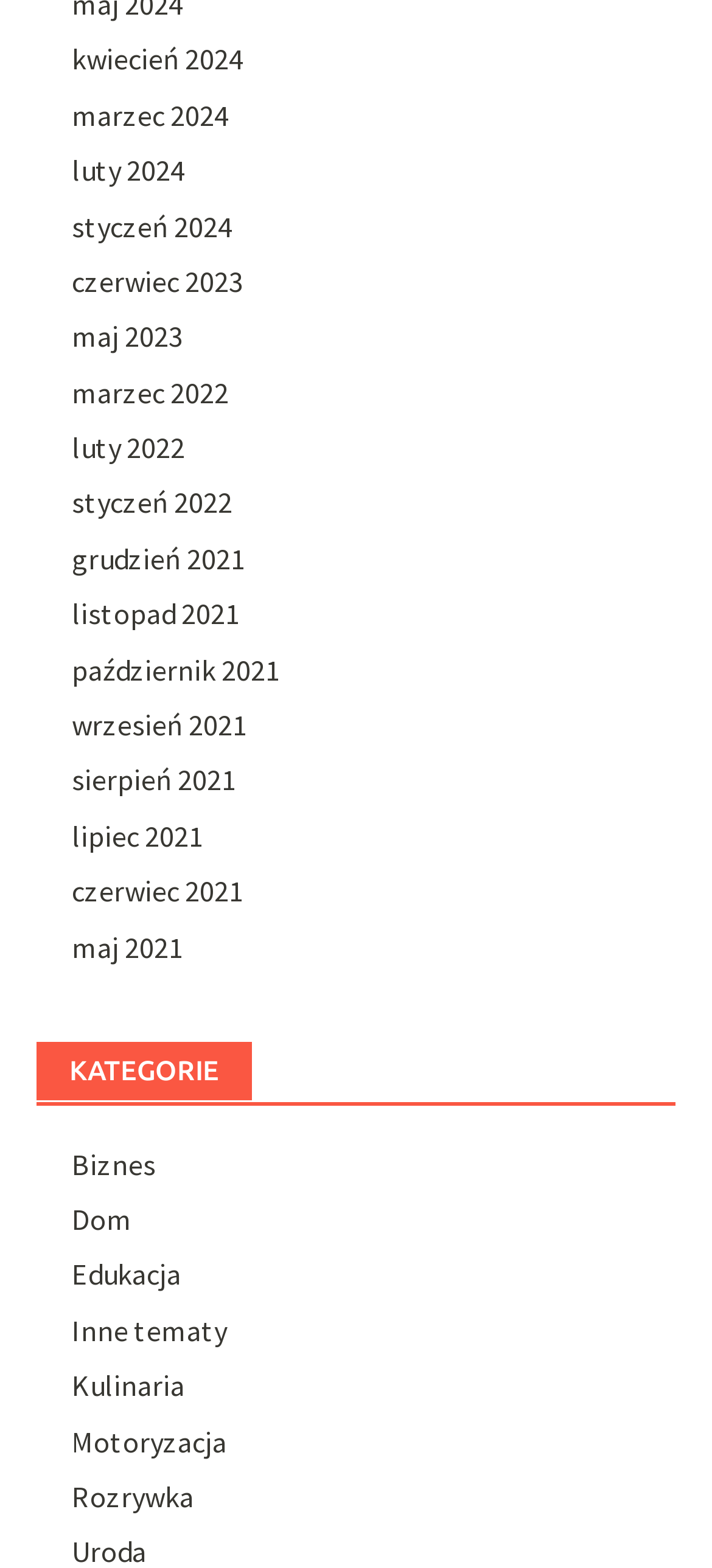Identify the bounding box of the HTML element described here: "czerwiec 2021". Provide the coordinates as four float numbers between 0 and 1: [left, top, right, bottom].

[0.1, 0.556, 0.342, 0.58]